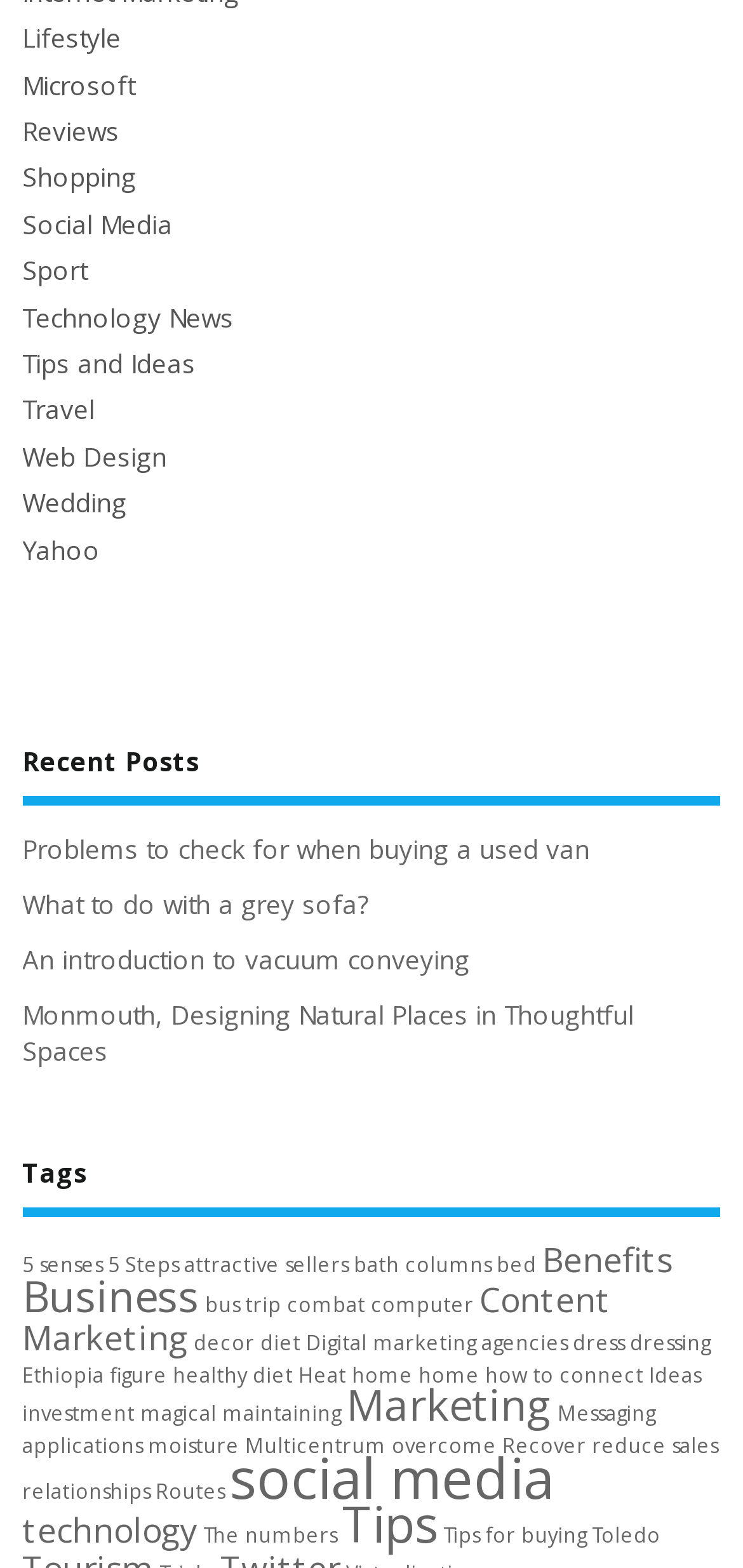Based on the visual content of the image, answer the question thoroughly: What is the category of the post 'Monmouth, Designing Natural Places in Thoughtful Spaces'?

The post 'Monmouth, Designing Natural Places in Thoughtful Spaces' is listed under the 'Recent Posts' section, and based on its content, it can be categorized under 'Lifestyle'.